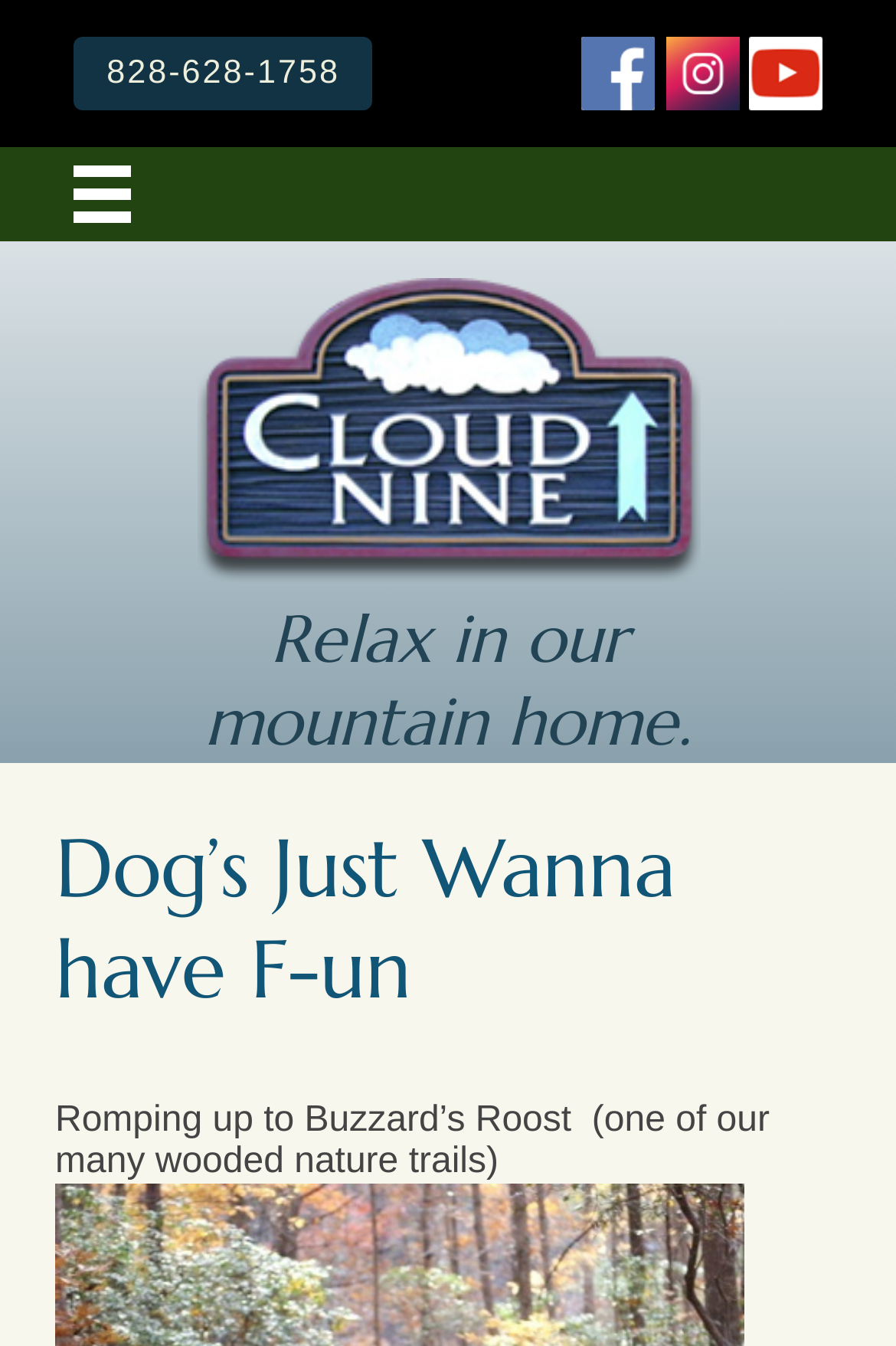What is the phone number for contact?
Look at the image and respond to the question as thoroughly as possible.

I found the phone number by looking at the link element with the text '828-628-1758' which is located at the top of the webpage.